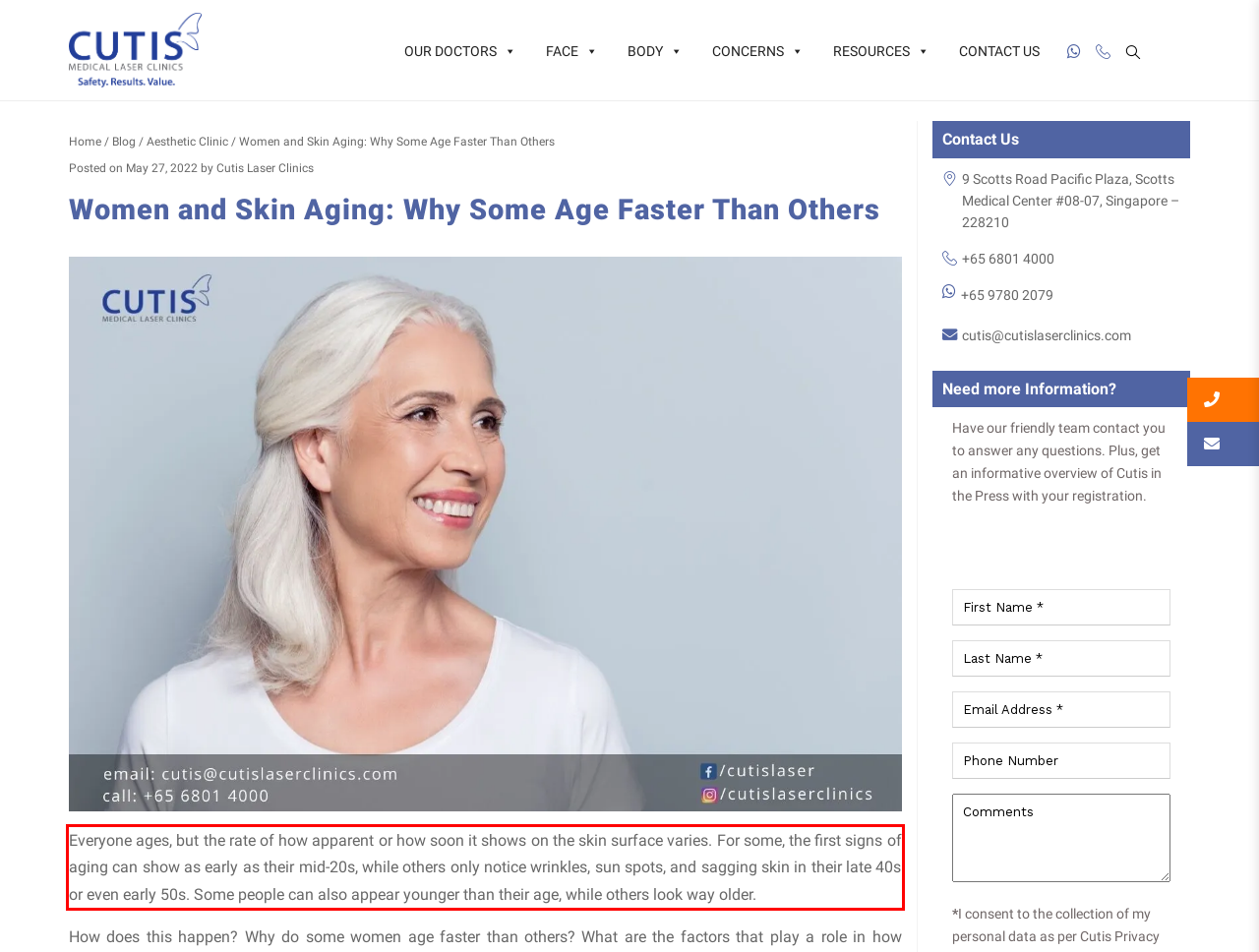Analyze the screenshot of the webpage and extract the text from the UI element that is inside the red bounding box.

Everyone ages, but the rate of how apparent or how soon it shows on the skin surface varies. For some, the first signs of aging can show as early as their mid-20s, while others only notice wrinkles, sun spots, and sagging skin in their late 40s or even early 50s. Some people can also appear younger than their age, while others look way older.